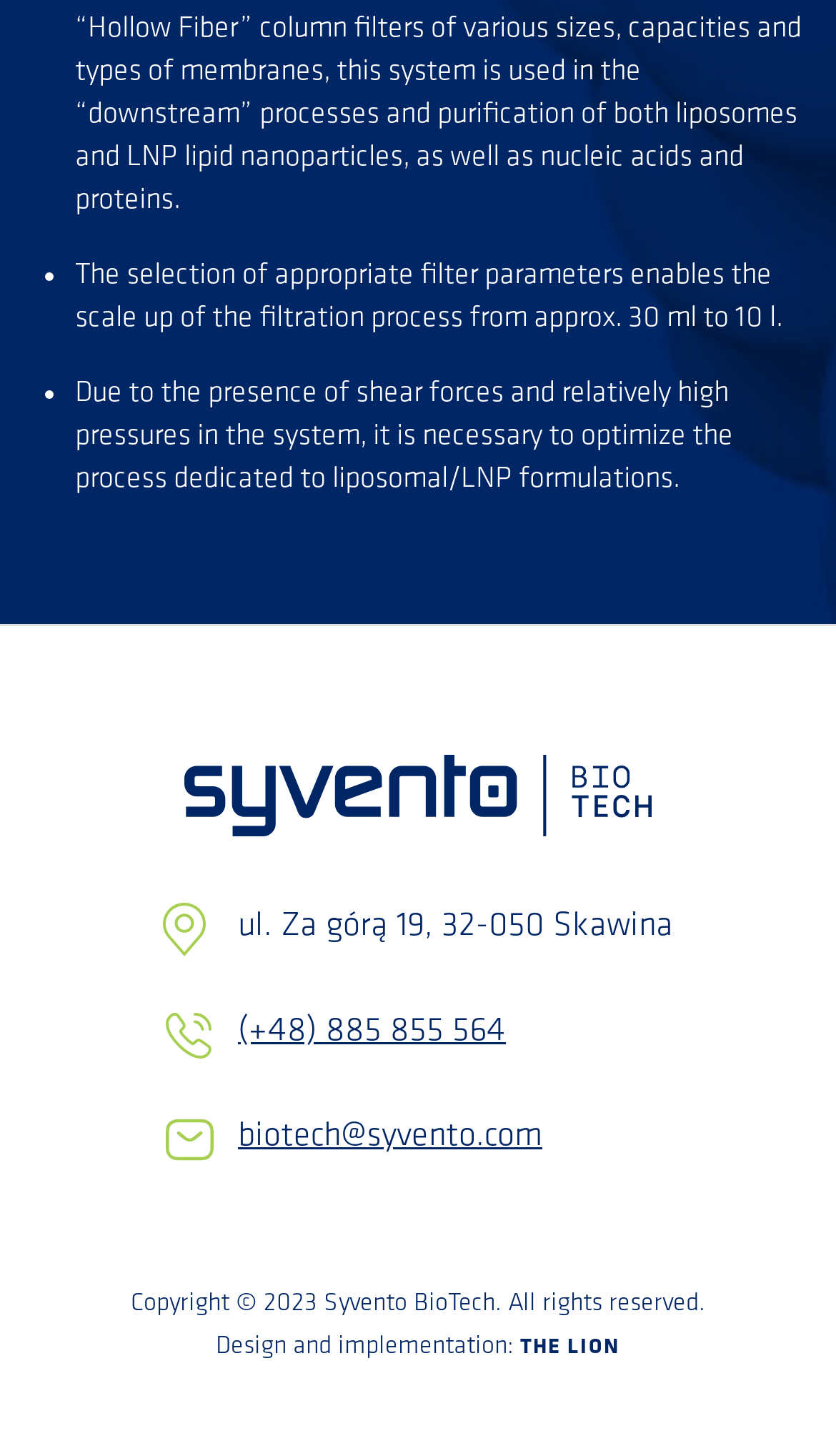Using the provided element description "THE LION", determine the bounding box coordinates of the UI element.

[0.622, 0.918, 0.742, 0.934]